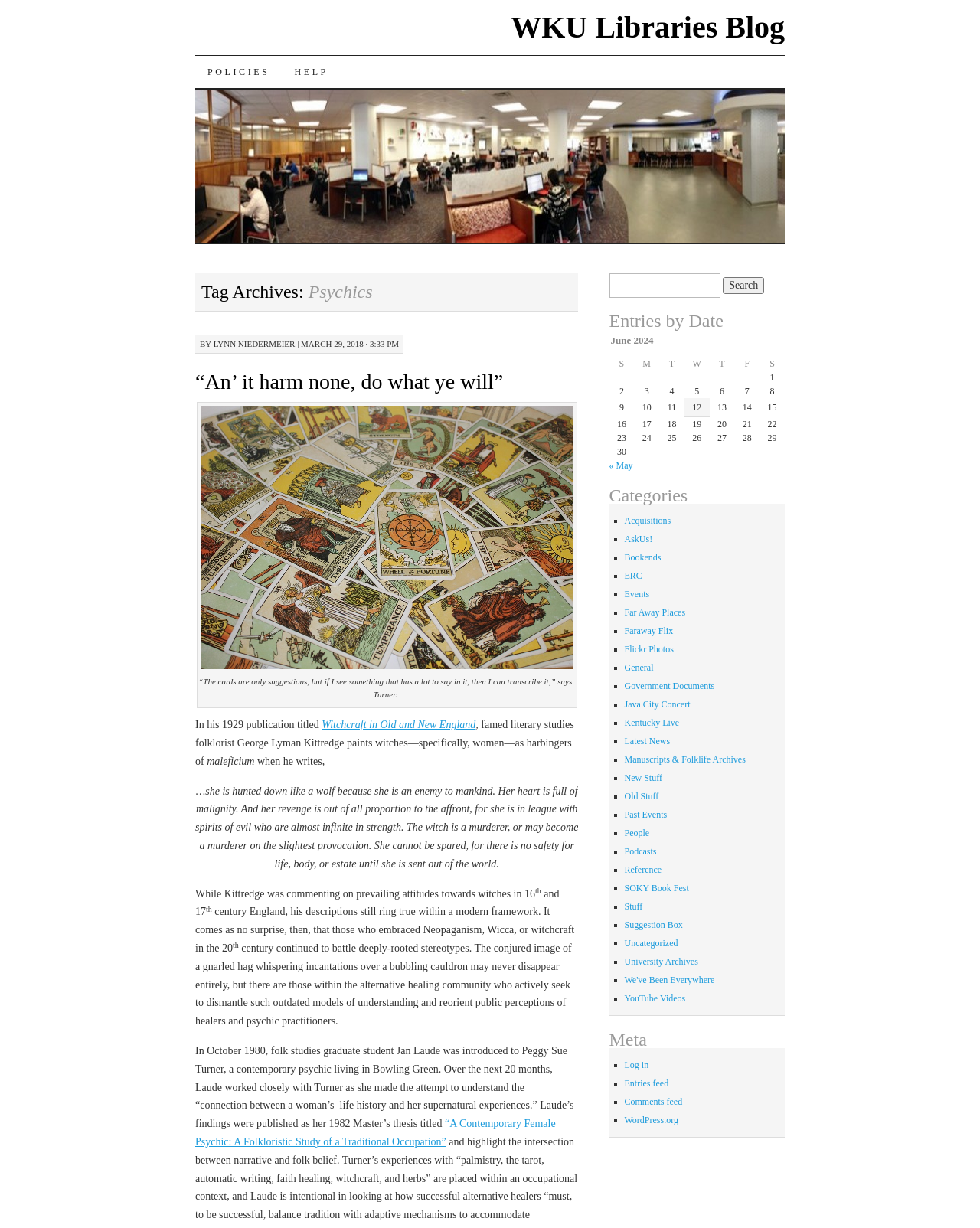Please find the bounding box coordinates of the element that must be clicked to perform the given instruction: "Click on the 'POLICIES' link". The coordinates should be four float numbers from 0 to 1, i.e., [left, top, right, bottom].

[0.199, 0.046, 0.288, 0.072]